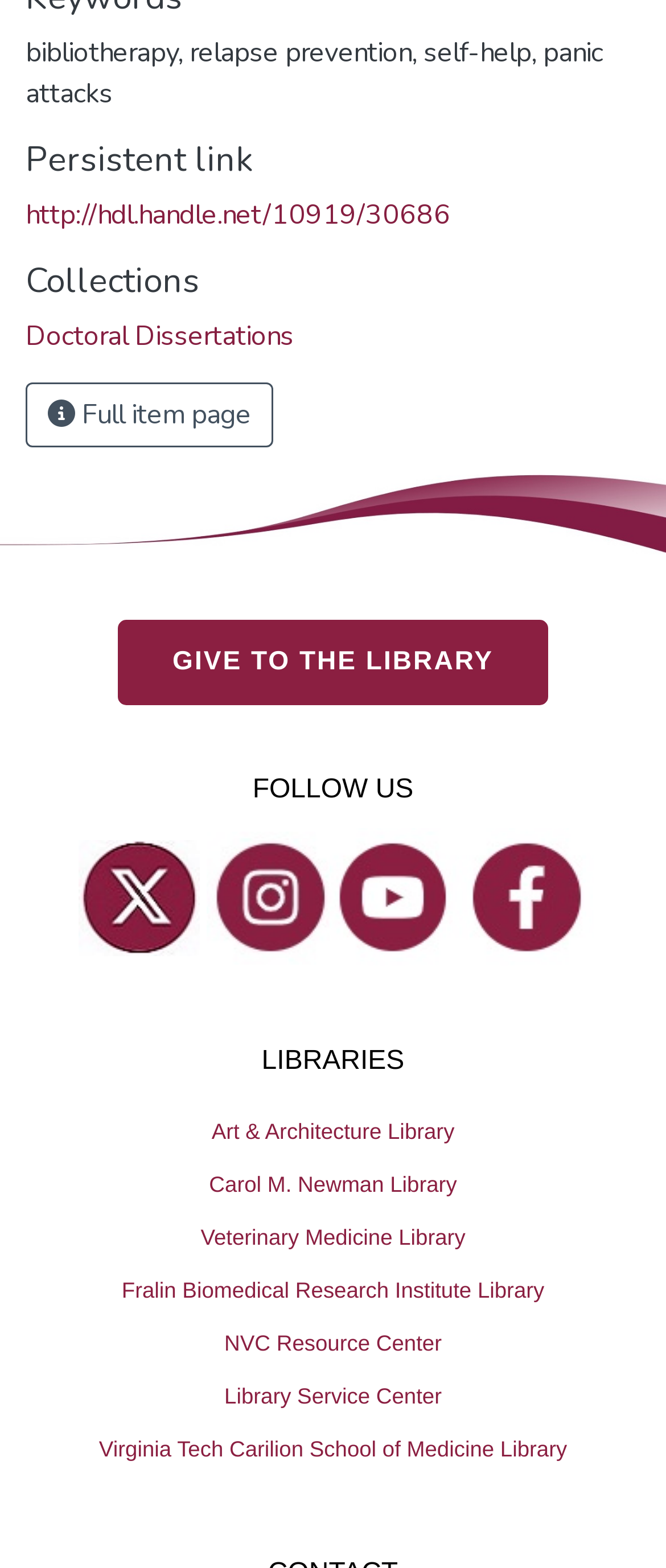Identify the bounding box coordinates for the element you need to click to achieve the following task: "Visit Doctoral Dissertations". Provide the bounding box coordinates as four float numbers between 0 and 1, in the form [left, top, right, bottom].

[0.038, 0.203, 0.441, 0.227]